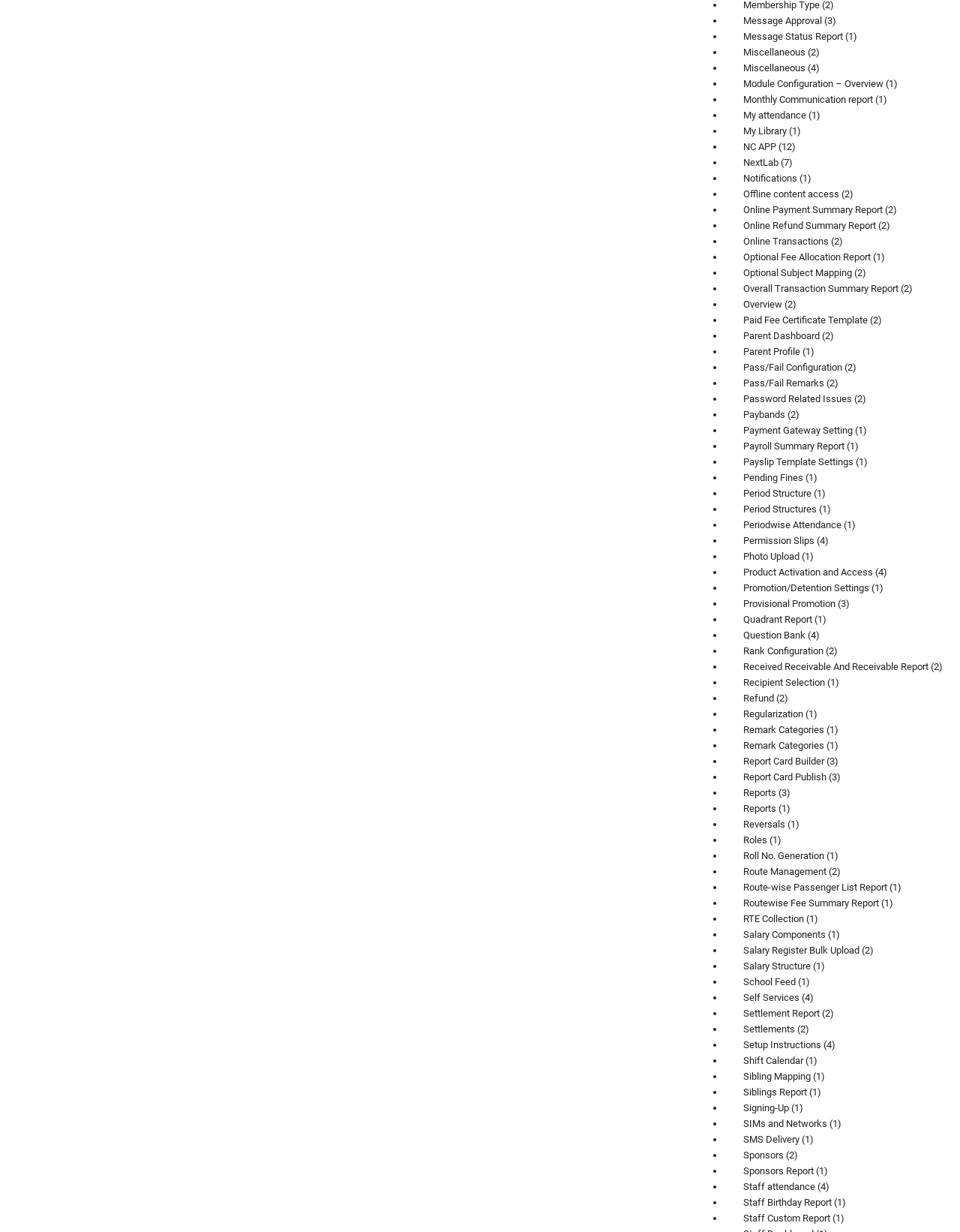Provide a short, one-word or phrase answer to the question below:
How many list markers are on this webpage?

43